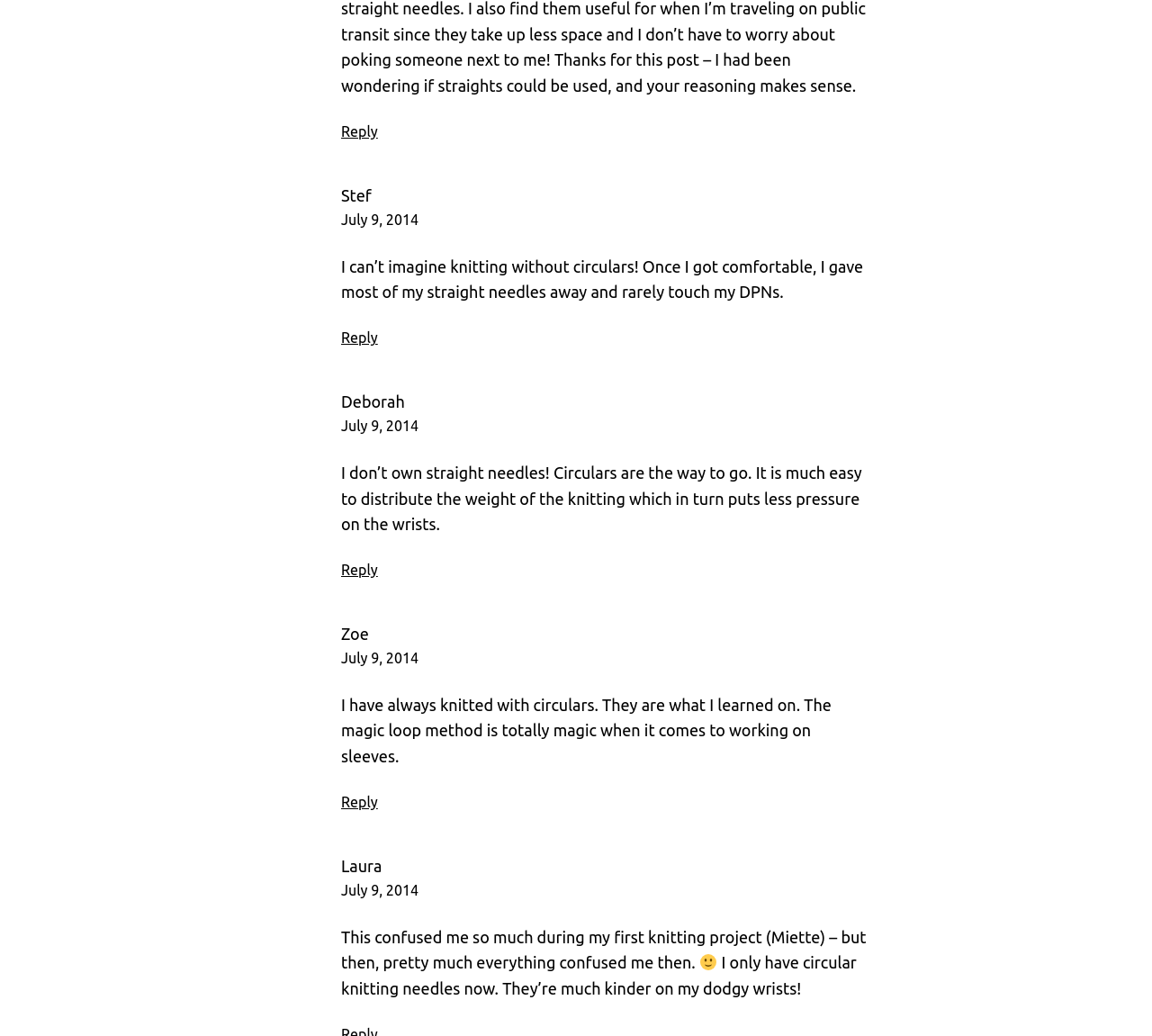Analyze the image and deliver a detailed answer to the question: How many comments are there on this webpage?

I counted the number of comment blocks on the webpage, each containing a username, timestamp, and text content, and found that there are 5 comments in total.